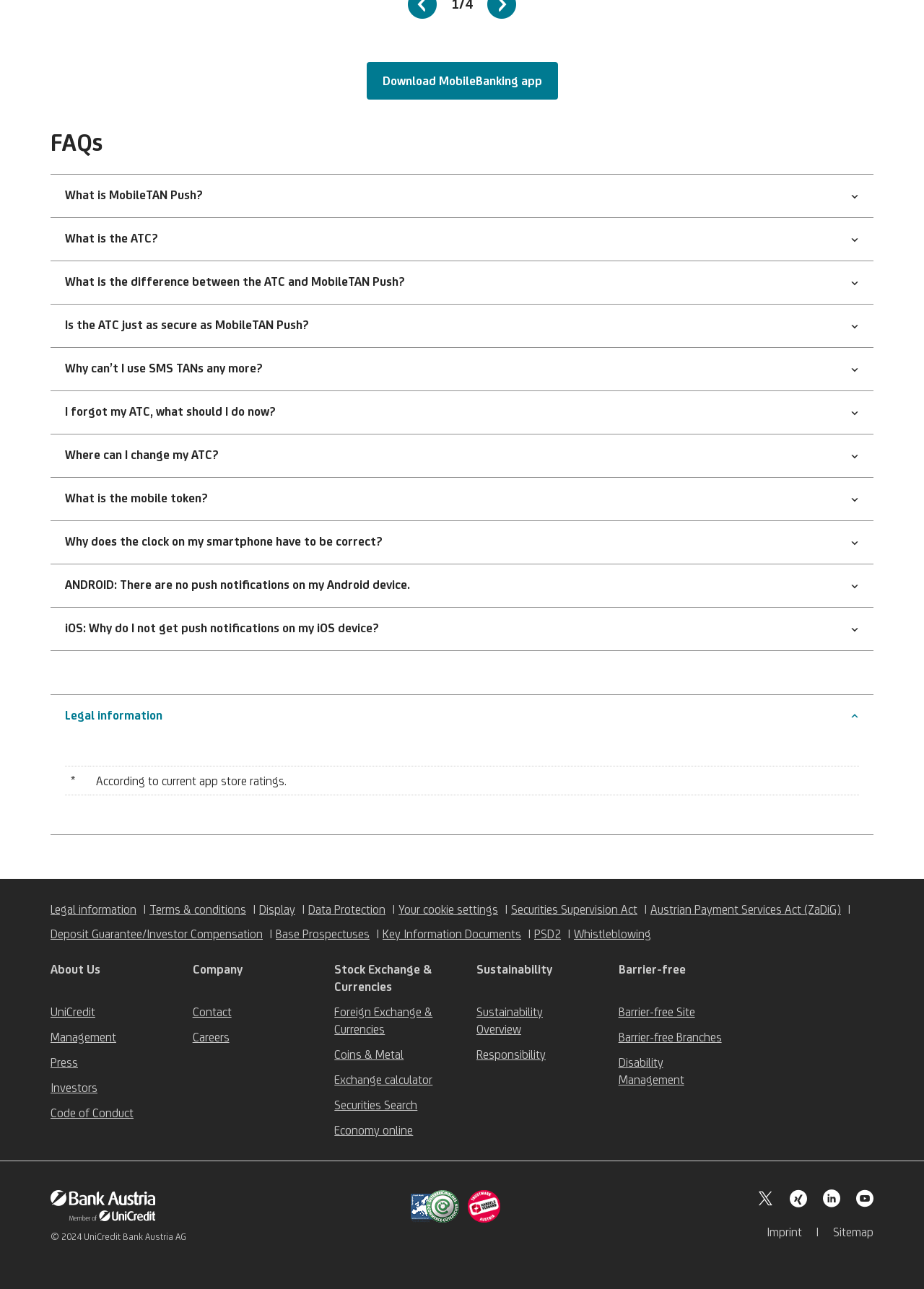Please determine the bounding box coordinates of the element's region to click in order to carry out the following instruction: "Download MobileBanking app". The coordinates should be four float numbers between 0 and 1, i.e., [left, top, right, bottom].

[0.396, 0.048, 0.604, 0.077]